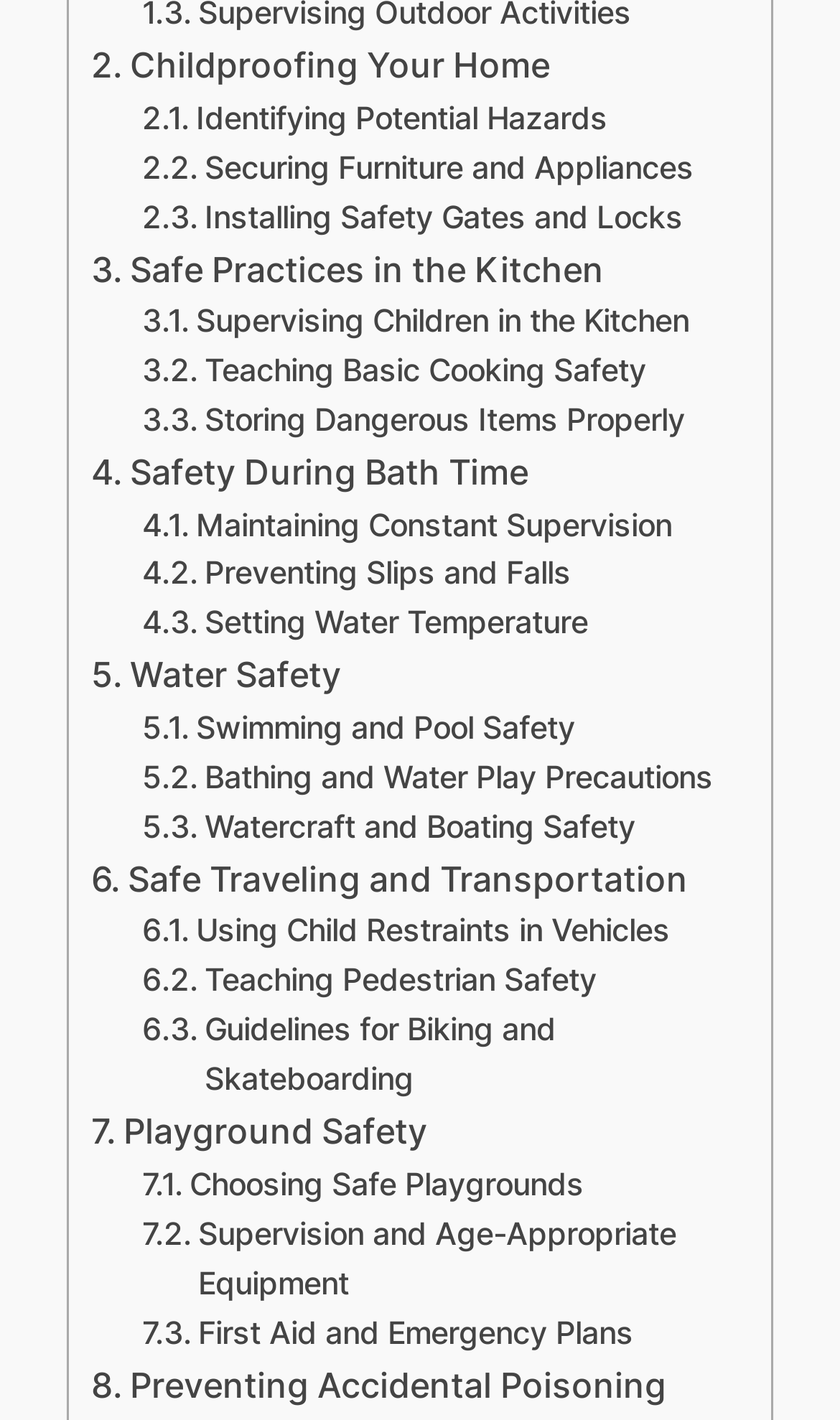How many links are related to kitchen safety?
Refer to the image and provide a concise answer in one word or phrase.

3